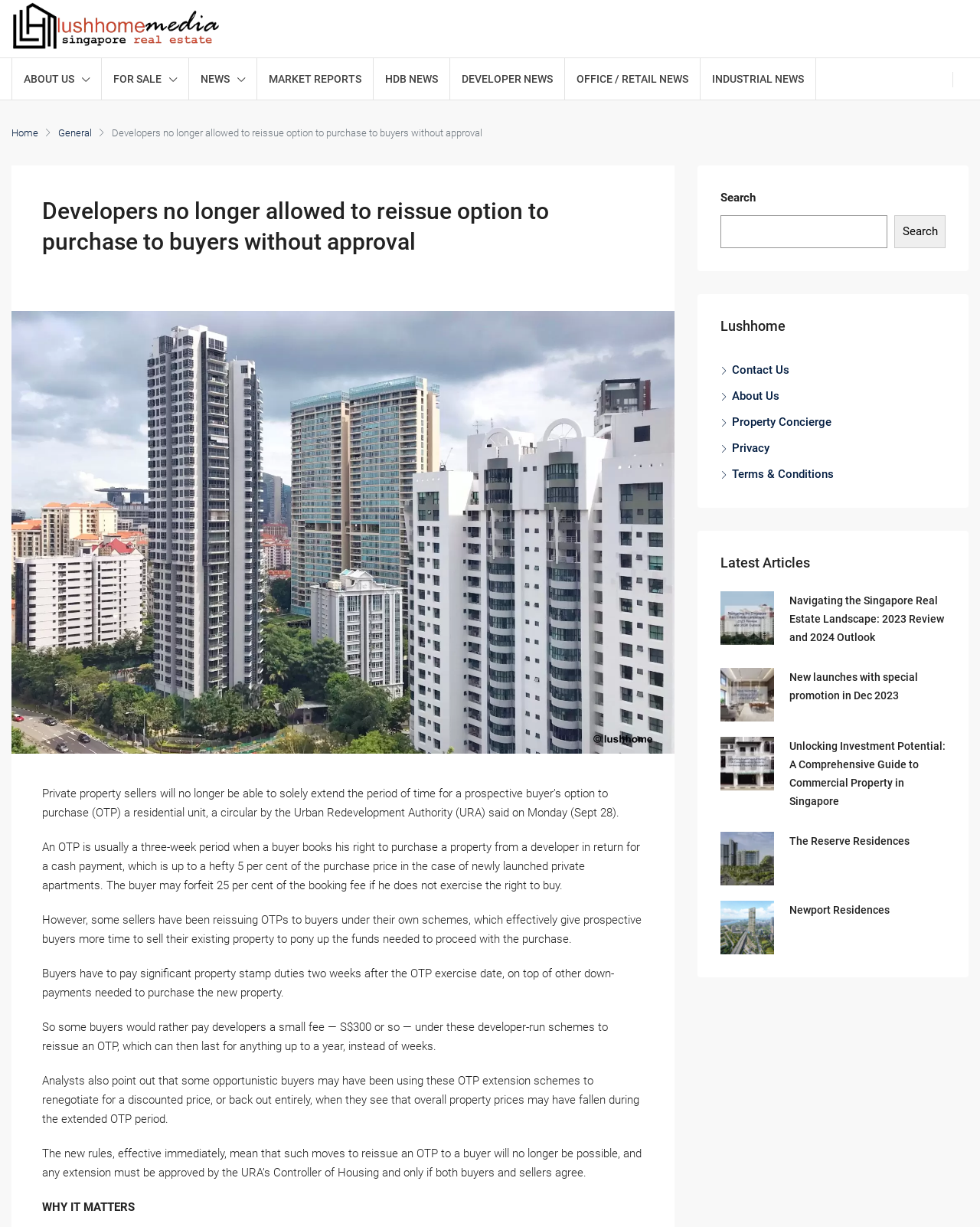What is the purpose of the OTP in property purchases?
Look at the image and provide a short answer using one word or a phrase.

To give buyers time to sell existing property